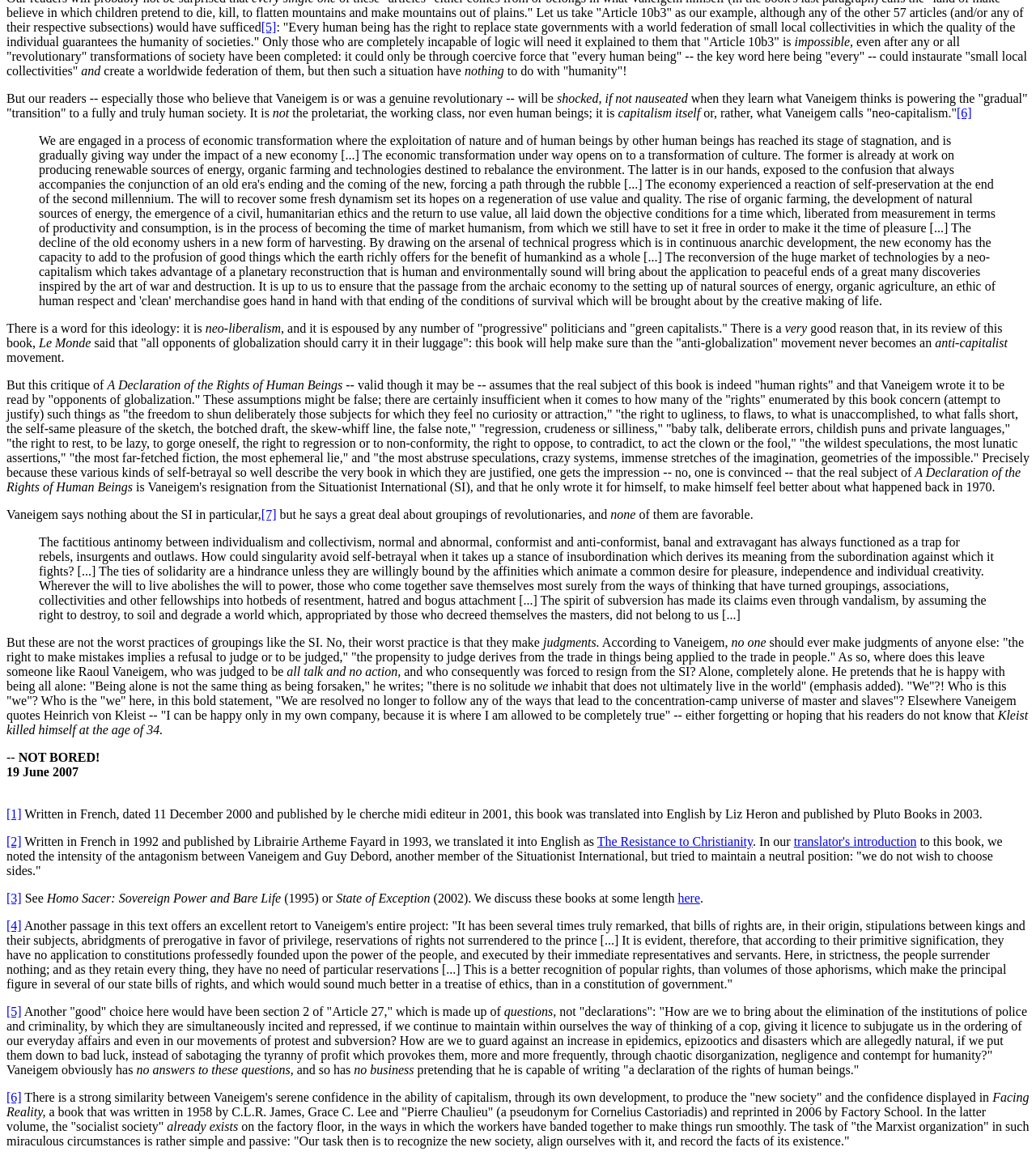Reply to the question with a single word or phrase:
What is the date of the article?

19 June 2007